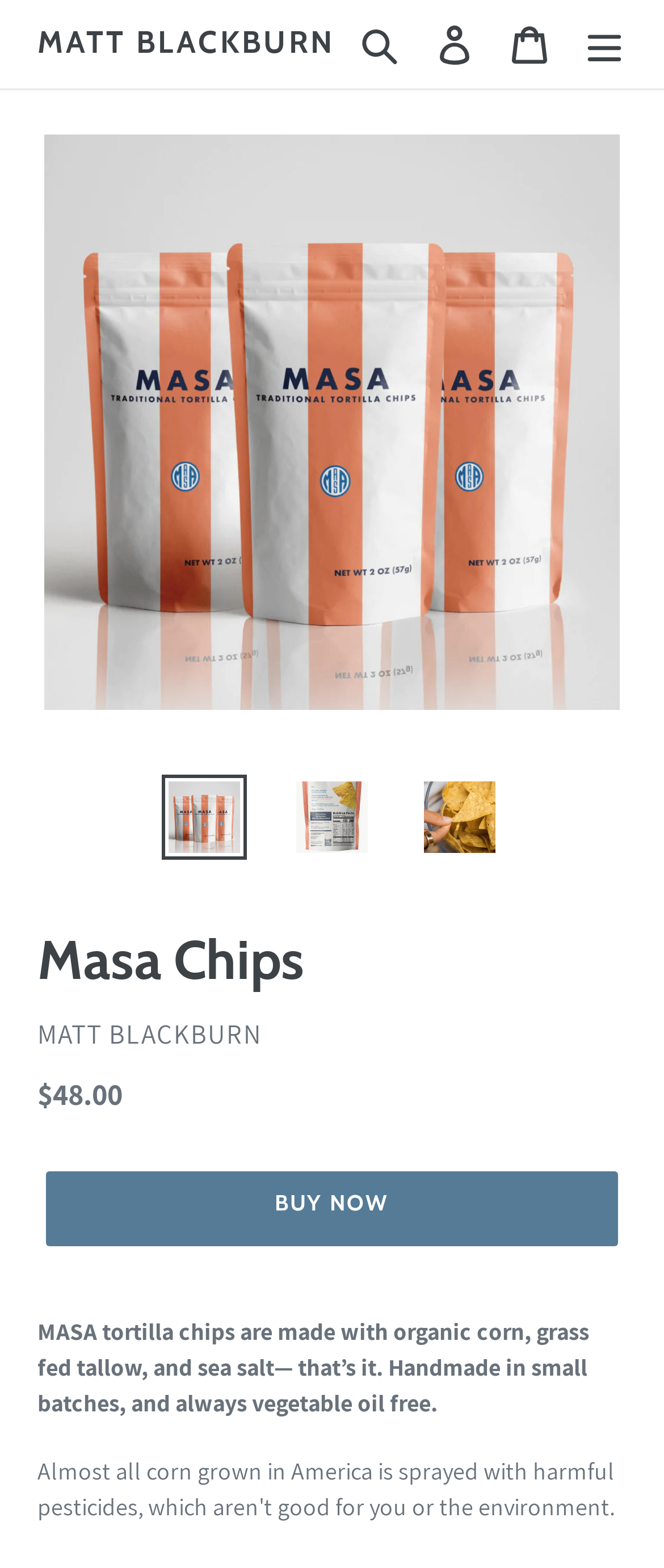Find the bounding box coordinates of the element to click in order to complete the given instruction: "Log in to the account."

[0.628, 0.004, 0.741, 0.052]